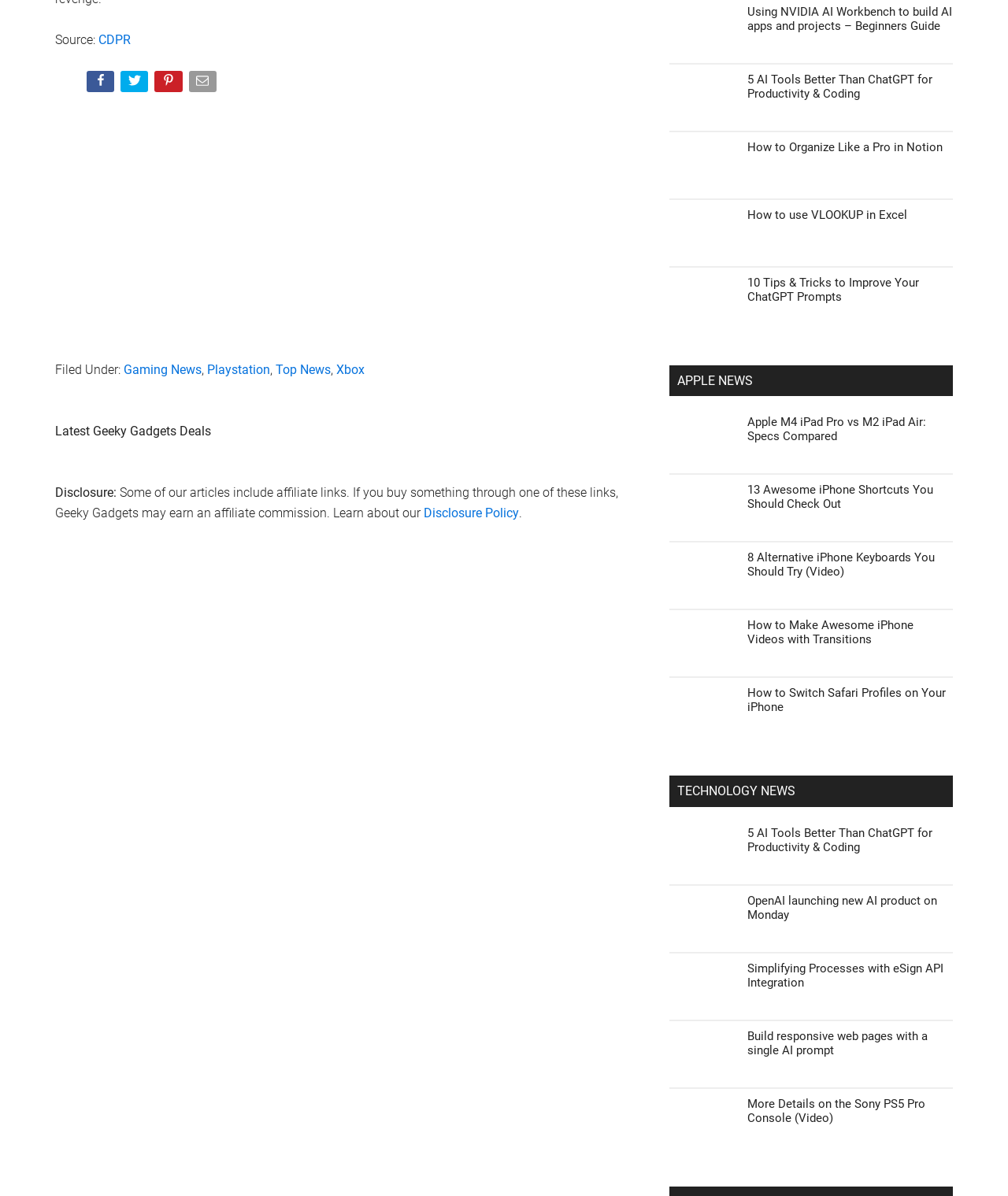Could you indicate the bounding box coordinates of the region to click in order to complete this instruction: "View 'Privacy Policy'".

None